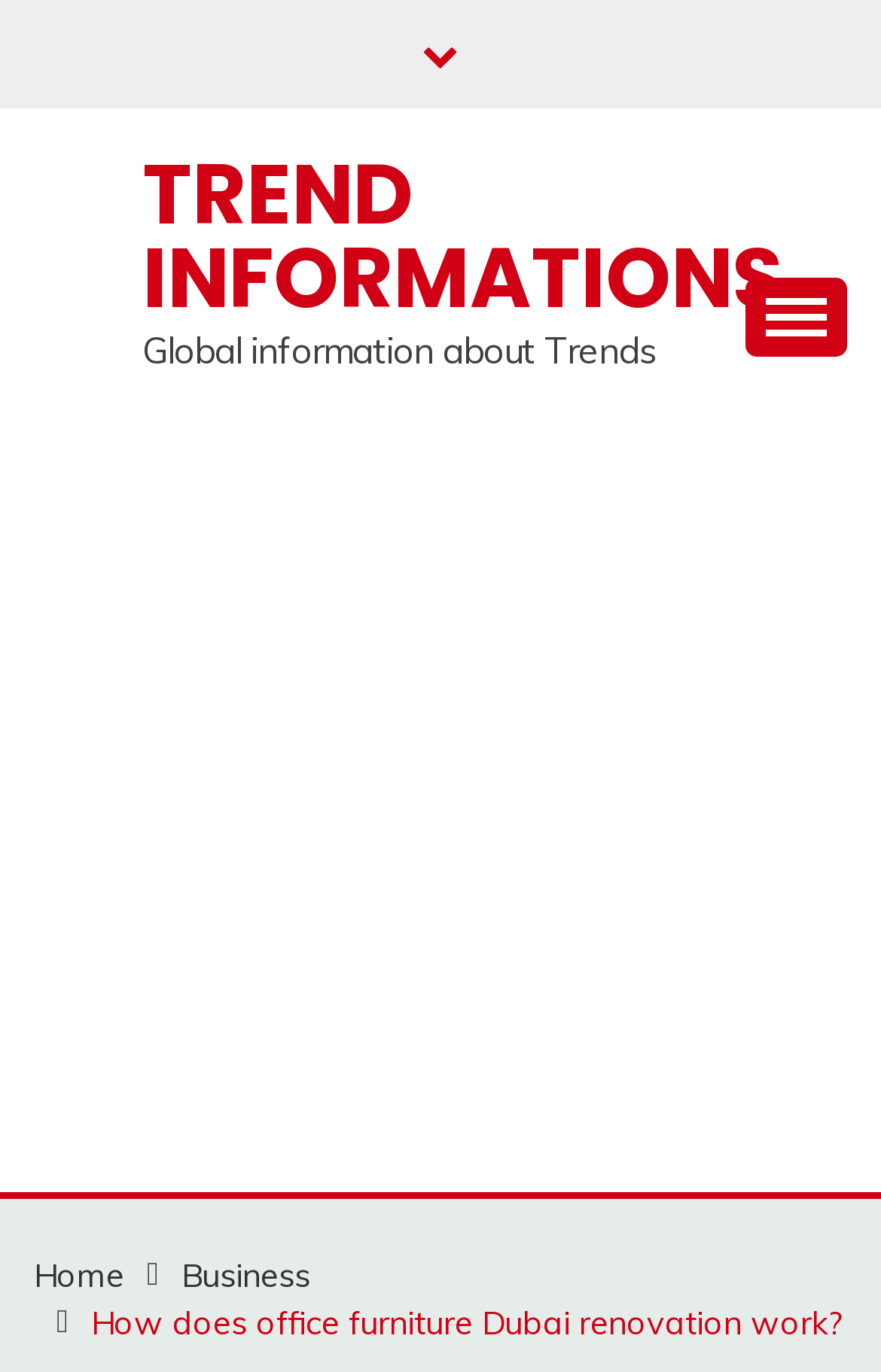Explain the webpage in detail, including its primary components.

The webpage appears to be an article or blog post discussing office furniture renovation in Dubai. At the top of the page, there is a prominent link with no text, followed by another link labeled "TREND INFORMATIONS" and a static text element providing more information about global trends. 

To the right of these elements, there is an expandable button controlling the primary menu. Below these top elements, the majority of the page is occupied by an iframe containing an advertisement. 

At the very bottom of the page, there is a navigation section displaying breadcrumbs, which includes links to the "Home" page, the "Business" category, and the current page, "How does office furniture Dubai renovation work?". The title of the page, "How does office furniture Dubai renovation work?", is also displayed at the top of the page, serving as the main heading.